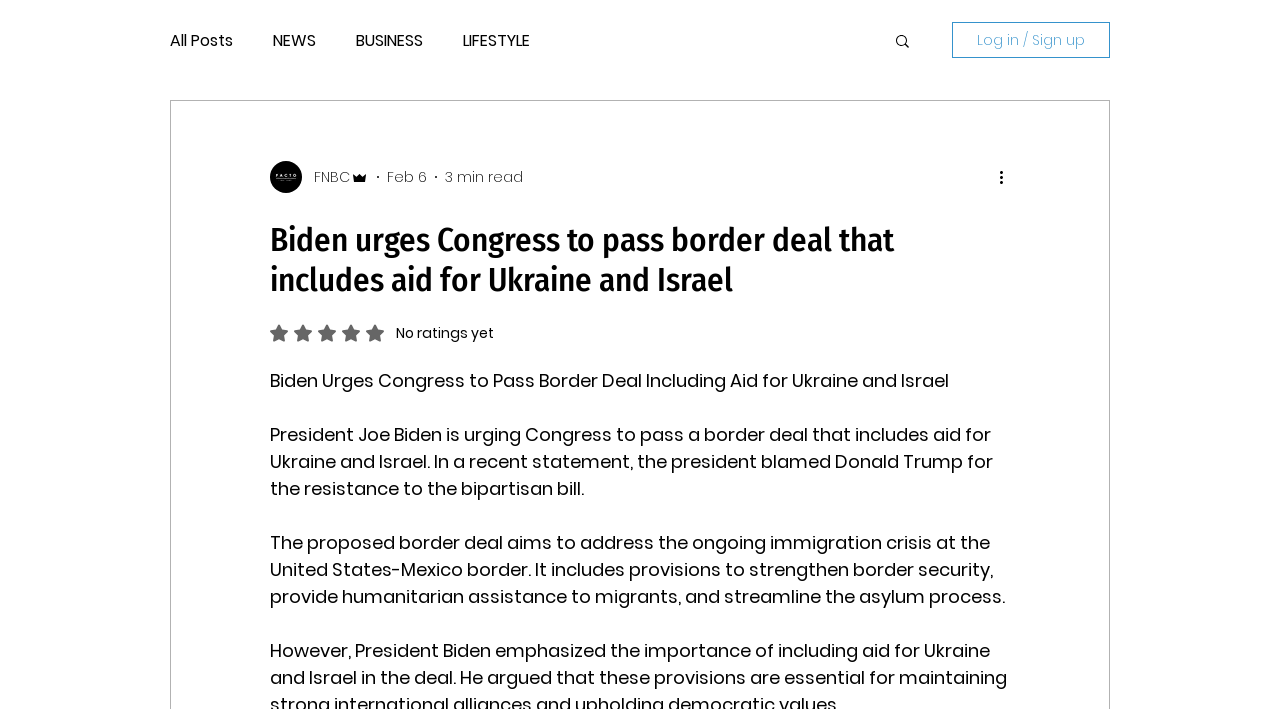Utilize the details in the image to thoroughly answer the following question: What is the rating of the article?

The rating of the article can be found in the button 'Rated 0 out of 5 stars. No ratings yet', which indicates that the article has not received any ratings yet.